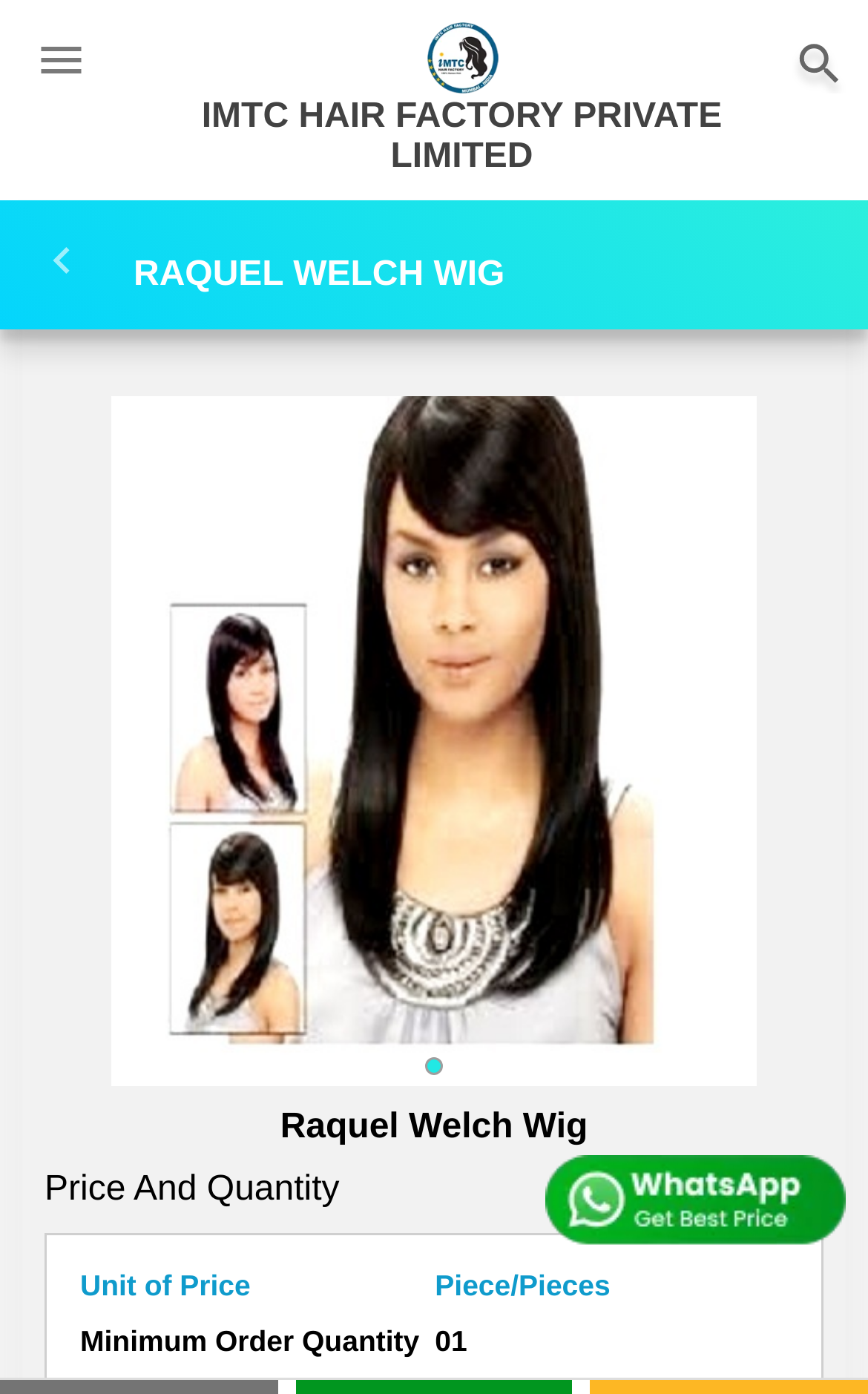Please provide a one-word or phrase answer to the question: 
What is the main product being sold?

Raquel Welch Wig